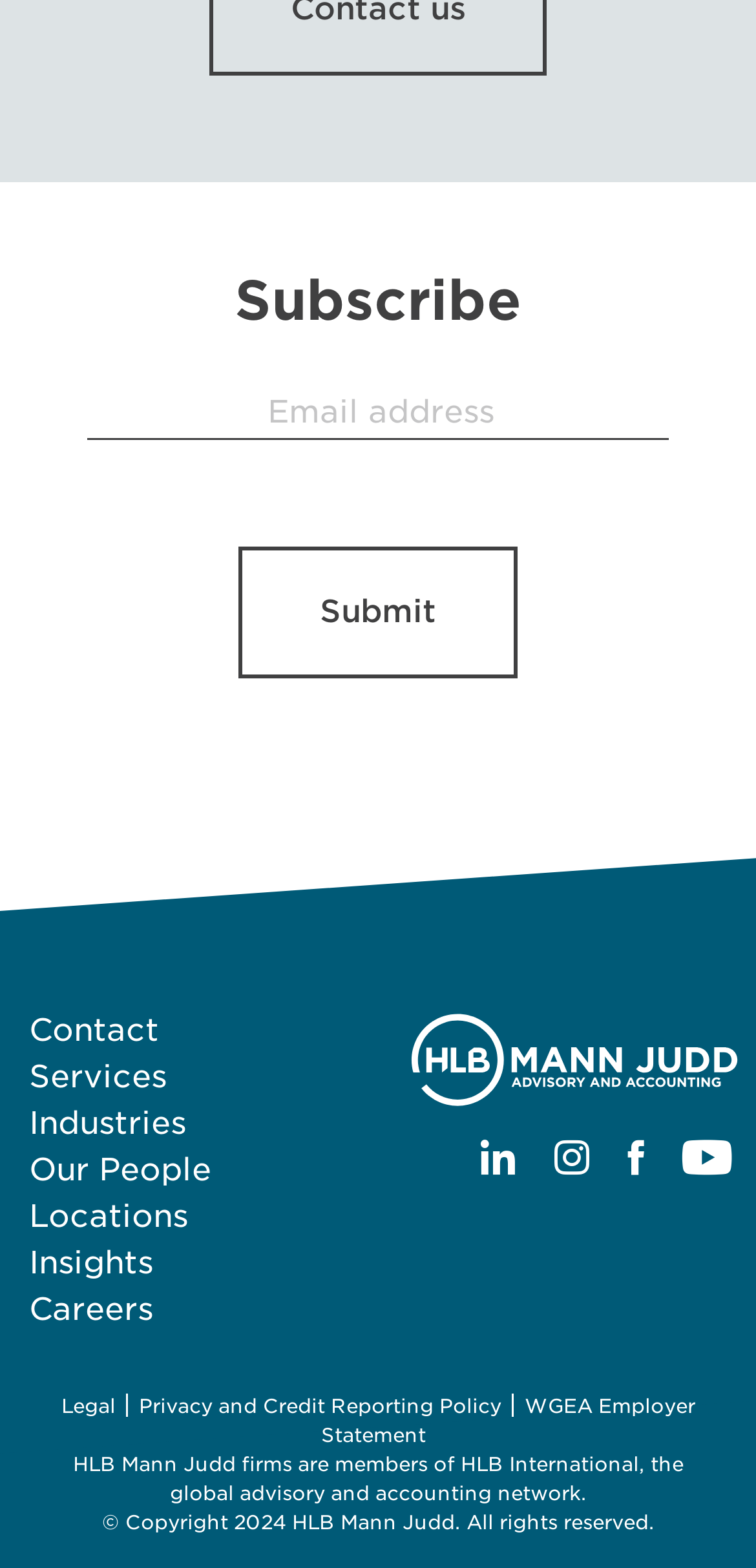What year is the copyright for?
Please provide a single word or phrase as the answer based on the screenshot.

2024